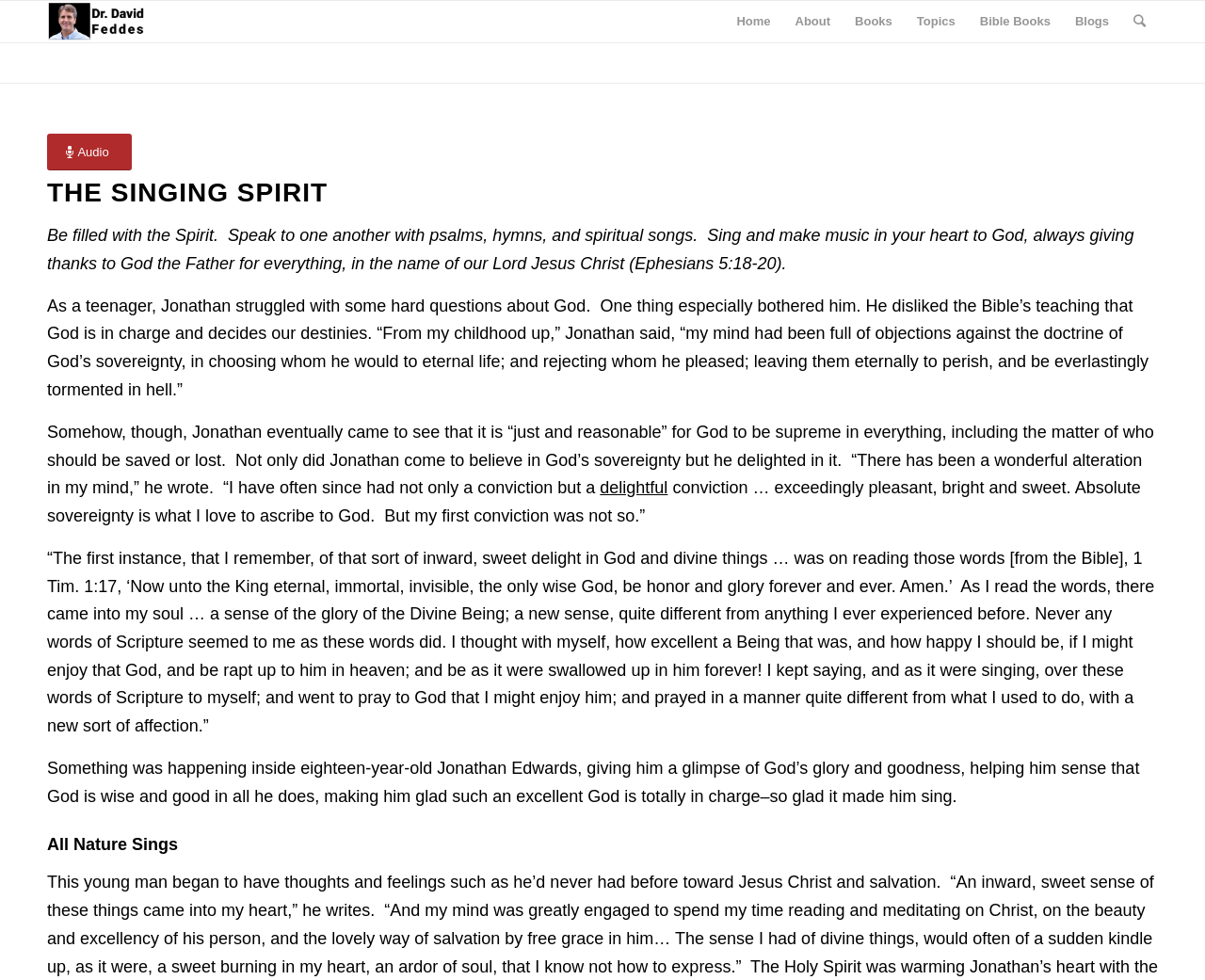Using the given description, provide the bounding box coordinates formatted as (top-left x, top-left y, bottom-right x, bottom-right y), with all values being floating point numbers between 0 and 1. Description: Diesel Women's High Tops

None